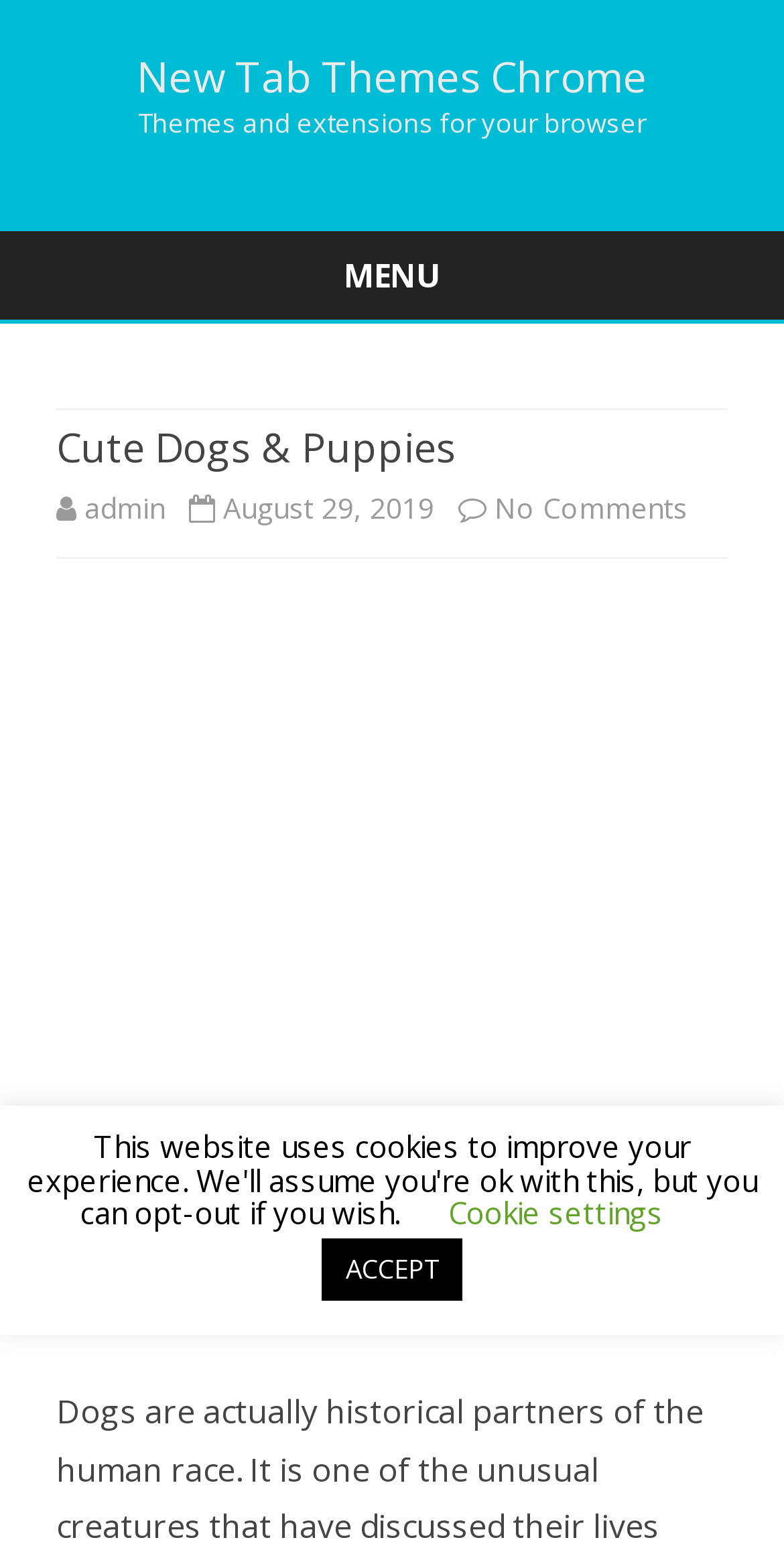What is the purpose of the 'Skip to content' link?
Offer a detailed and exhaustive answer to the question.

The 'Skip to content' link is likely provided for accessibility purposes, allowing users to bypass the navigation menu and directly access the main content of the webpage.